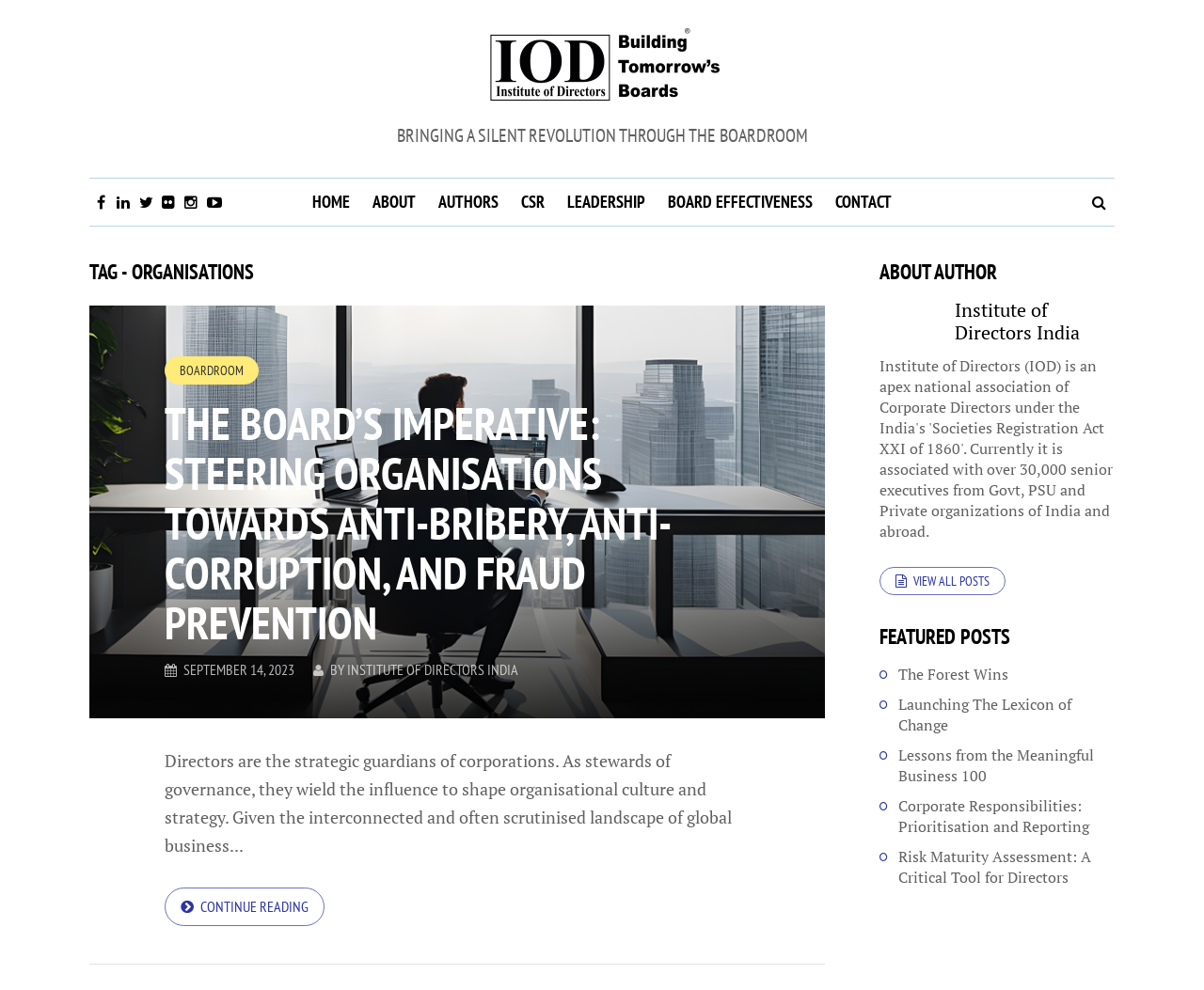Locate the bounding box coordinates of the clickable area to execute the instruction: "View all posts". Provide the coordinates as four float numbers between 0 and 1, represented as [left, top, right, bottom].

[0.73, 0.573, 0.835, 0.601]